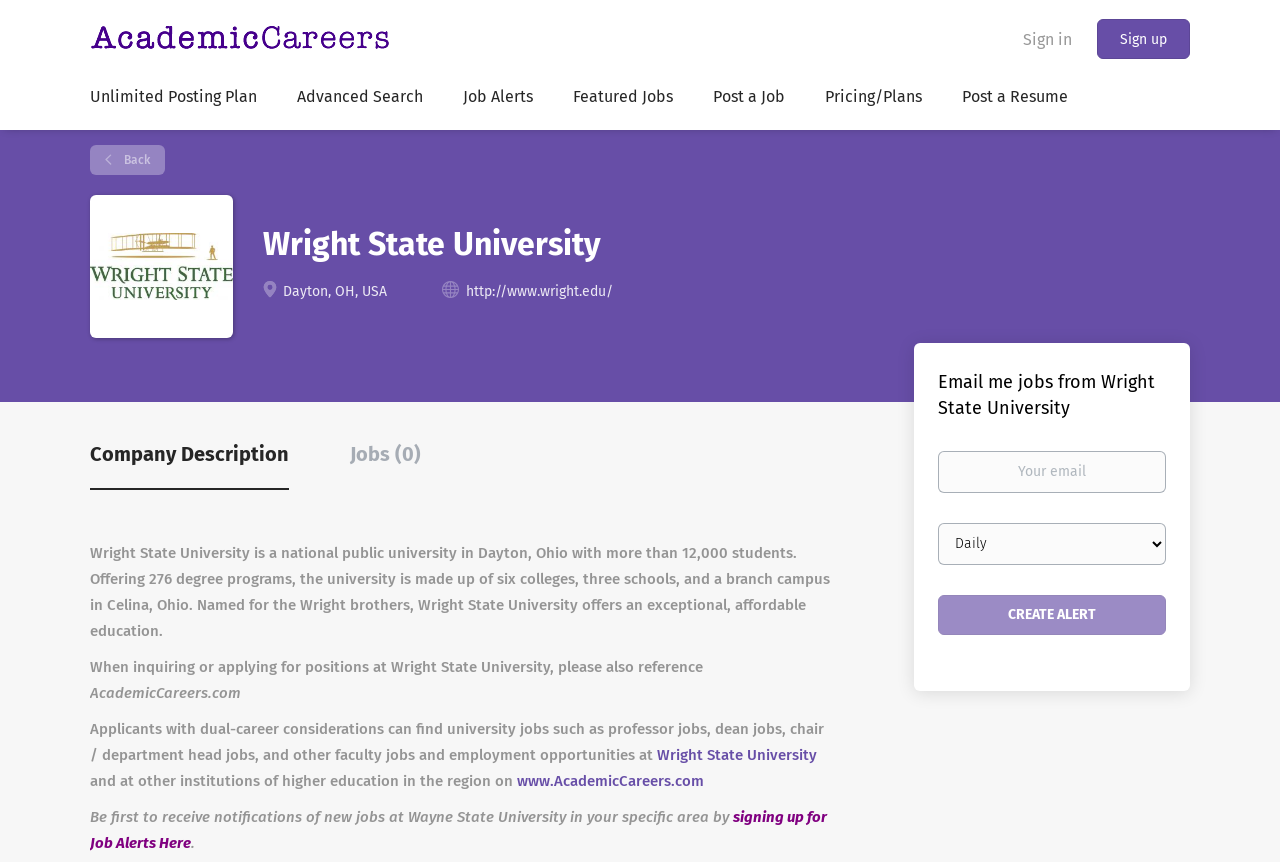What is the name of the university?
Look at the image and provide a short answer using one word or a phrase.

Wright State University